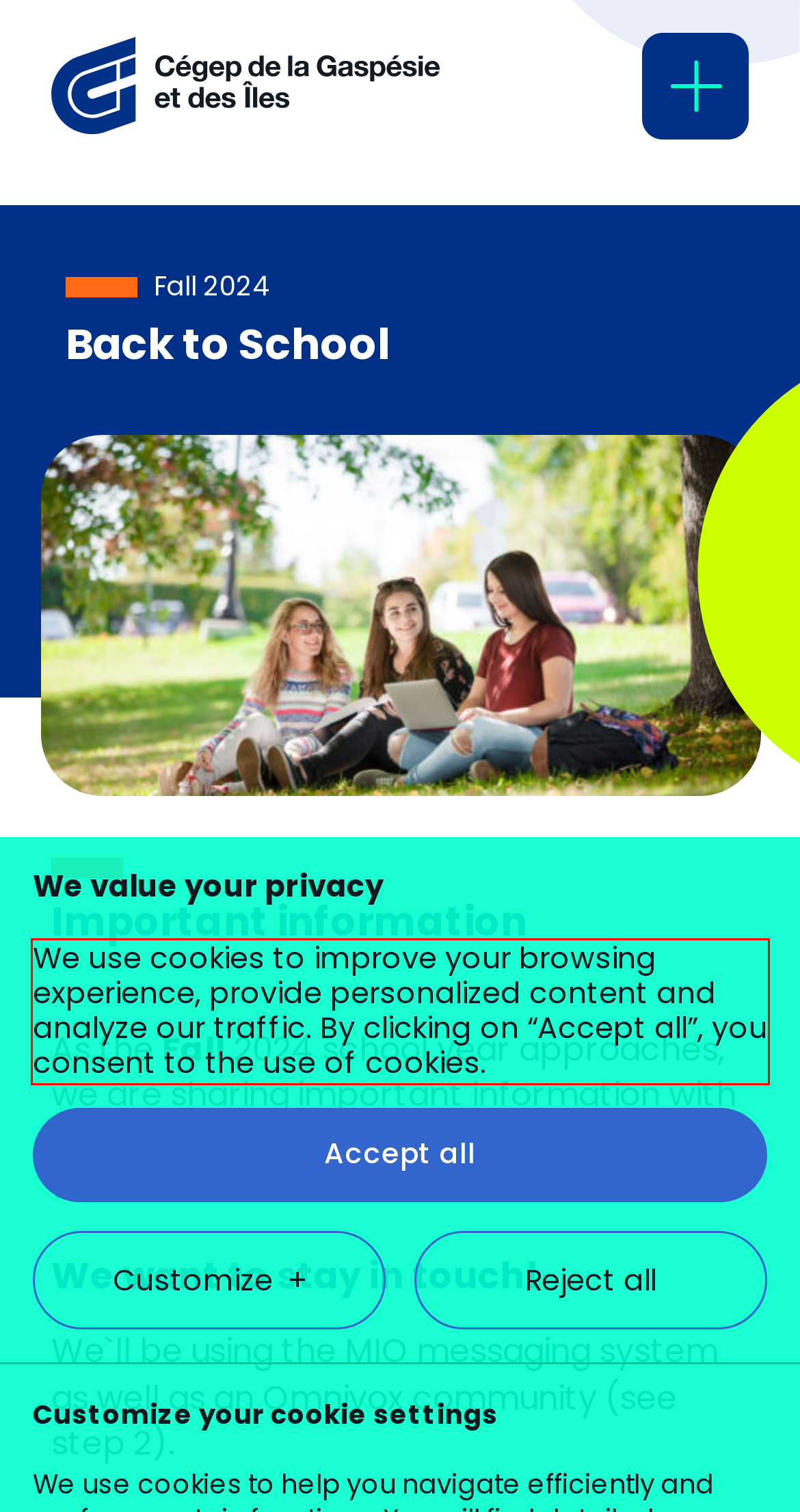Please extract the text content from the UI element enclosed by the red rectangle in the screenshot.

We use cookies to improve your browsing experience, provide personalized content and analyze our traffic. By clicking on “Accept all”, you consent to the use of cookies.